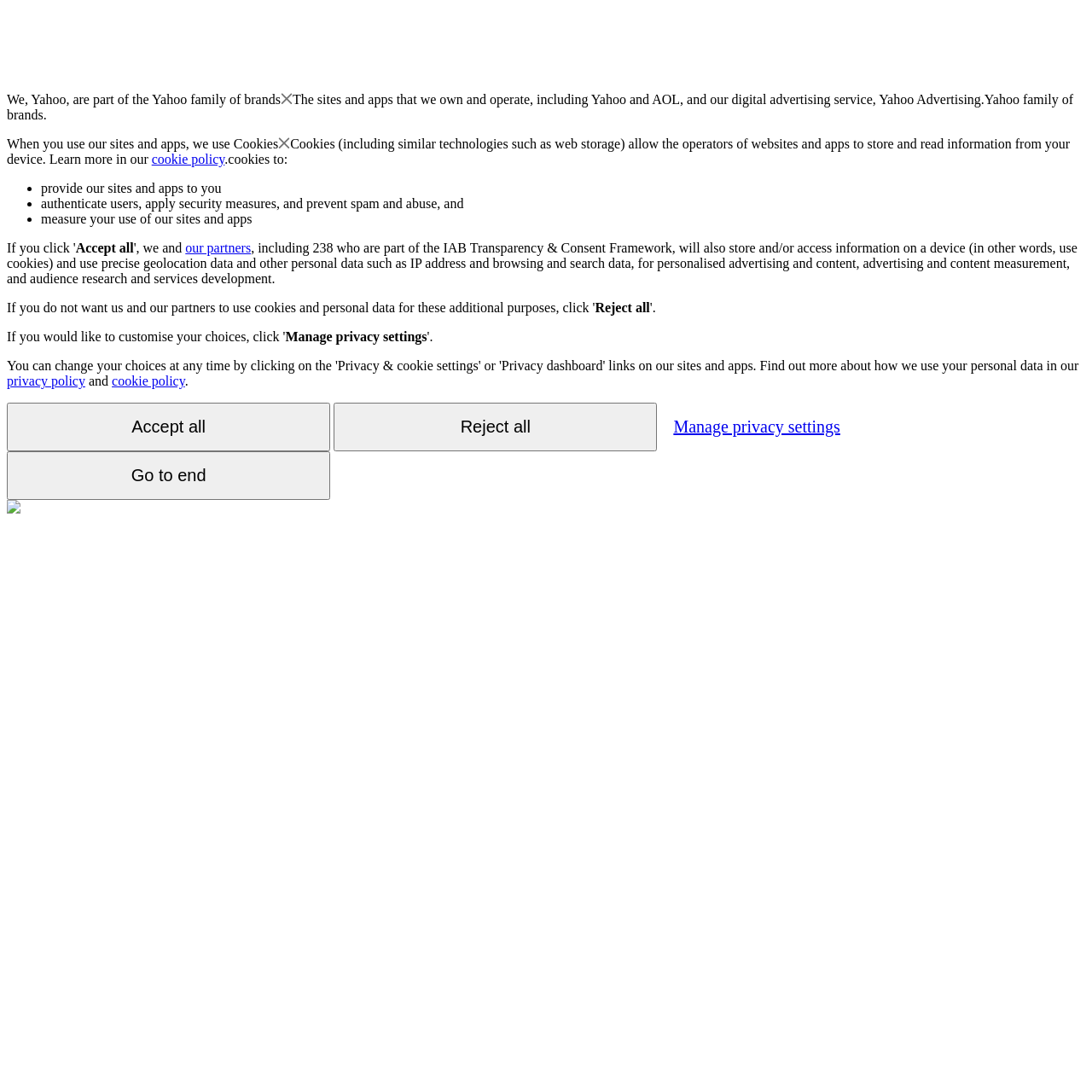Please identify the coordinates of the bounding box for the clickable region that will accomplish this instruction: "Read 'OHA Trustees Call on Ige to Rescind Emergency Proclamation'".

None